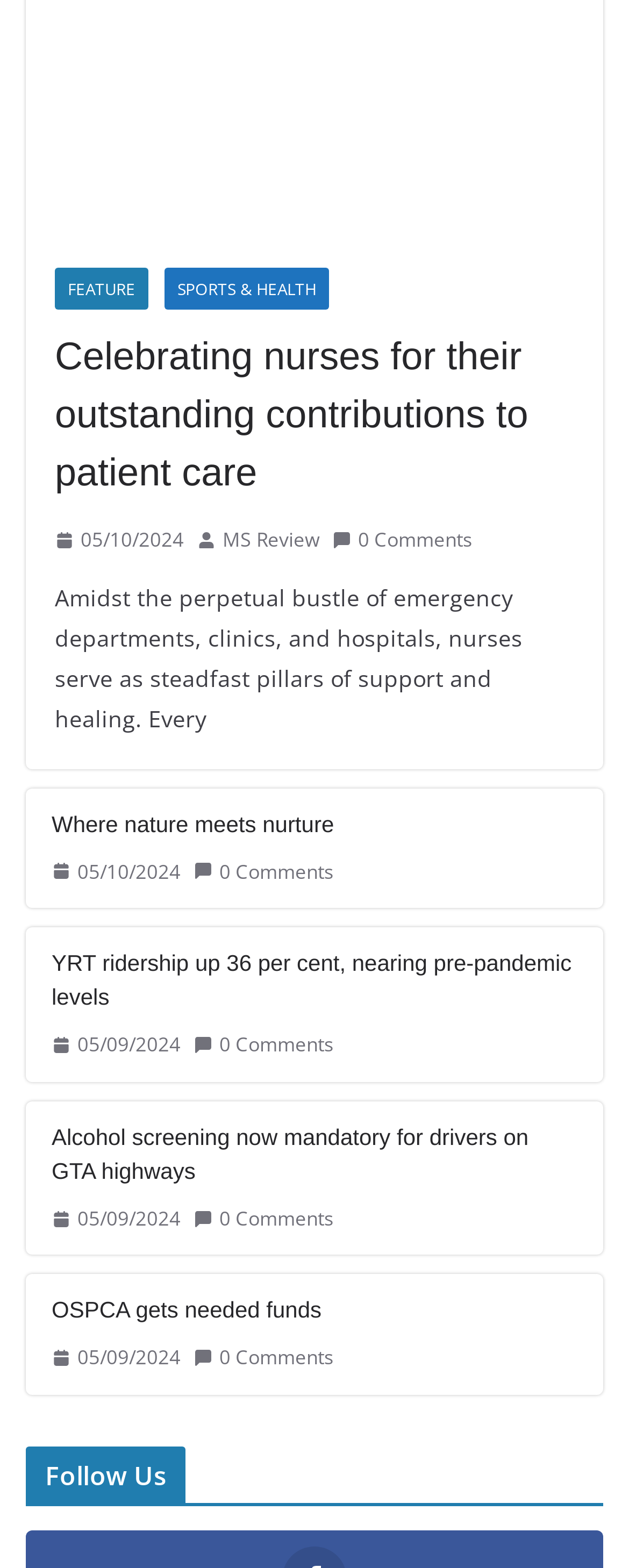Determine the bounding box coordinates for the HTML element described here: "0 Comments".

[0.308, 0.545, 0.531, 0.567]